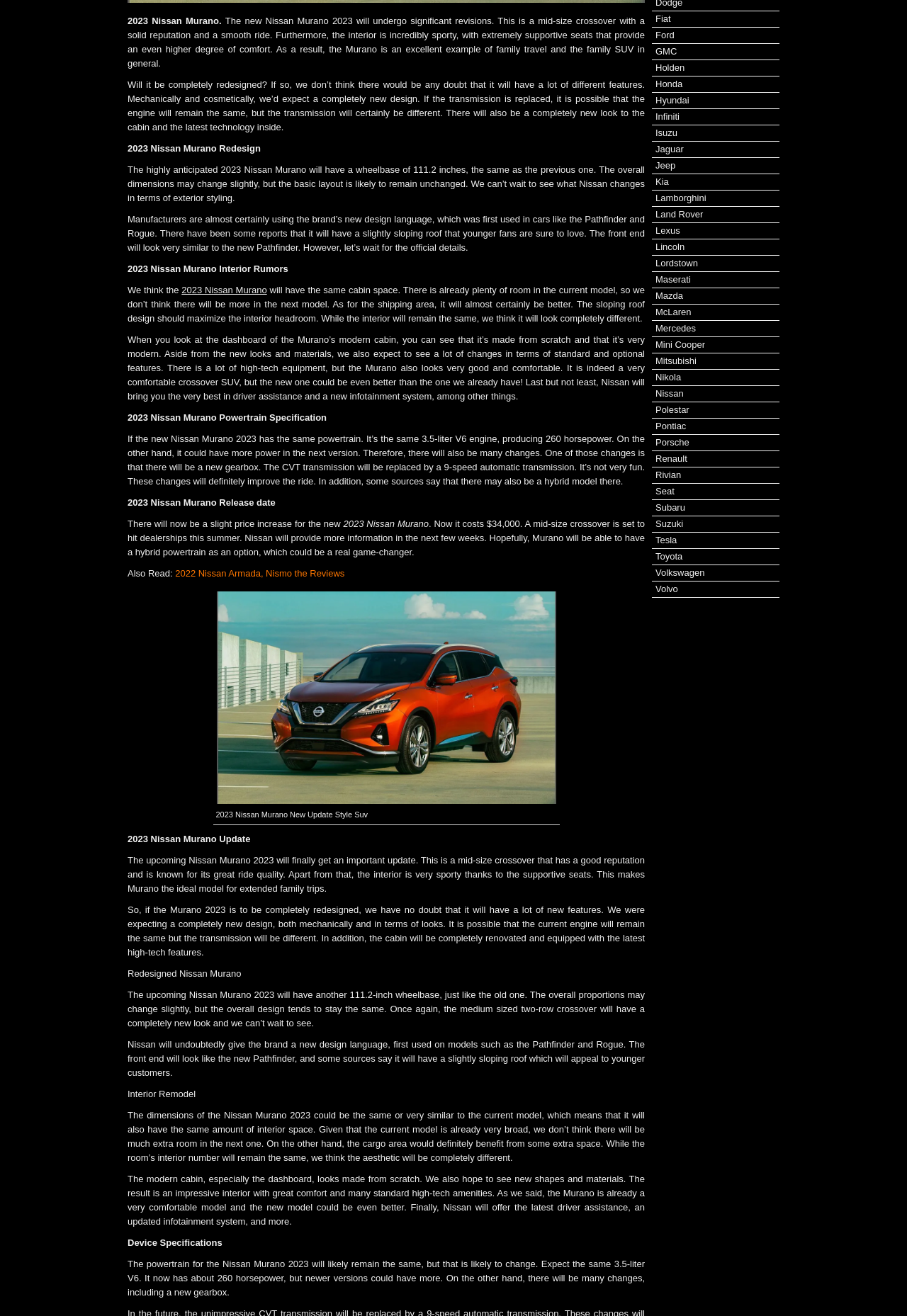Given the description "Hyundai", determine the bounding box of the corresponding UI element.

[0.723, 0.072, 0.76, 0.08]